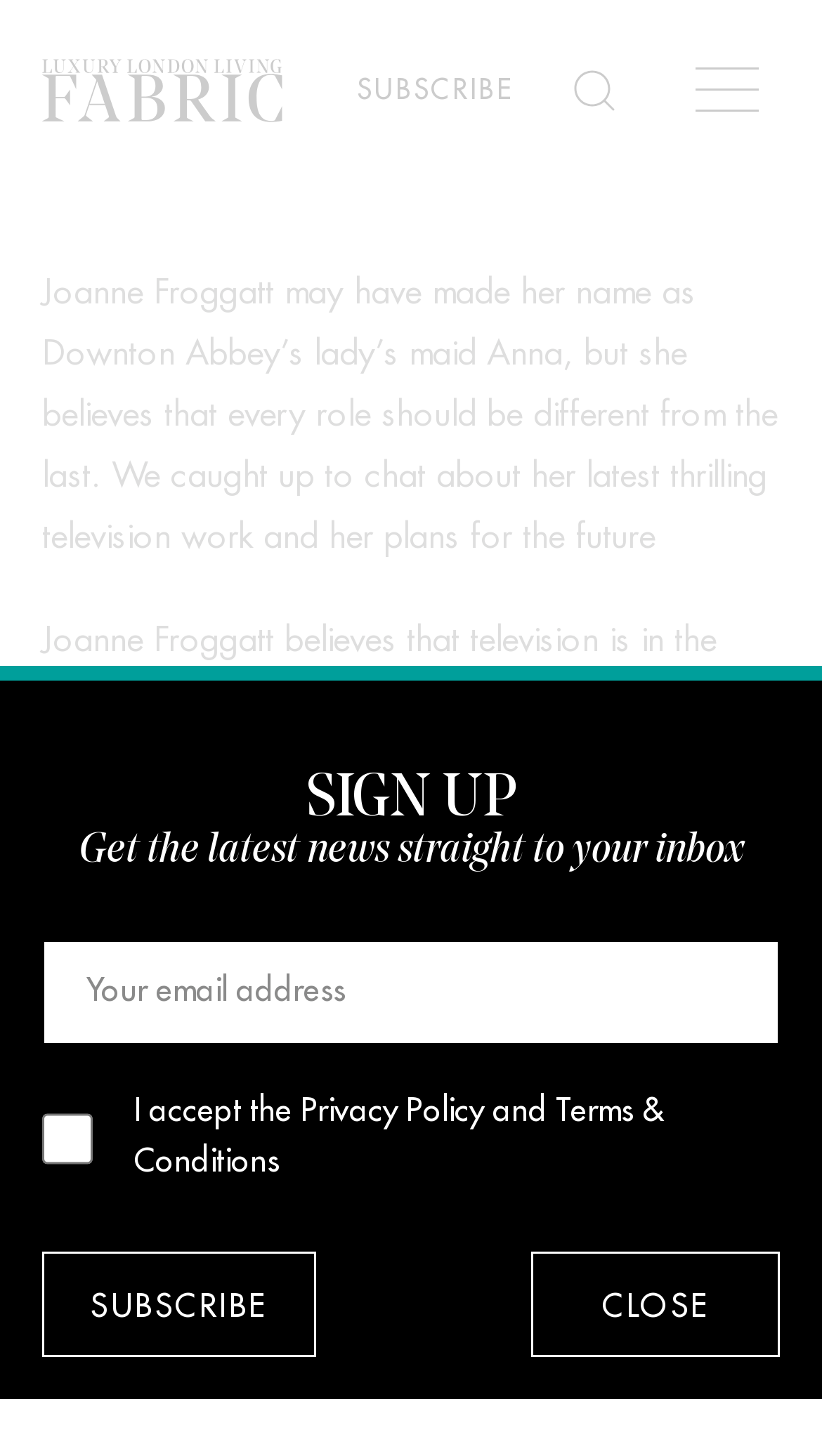Provide a brief response using a word or short phrase to this question:
What is the name of the new thriller series Joanne Froggatt is starring in?

Liar